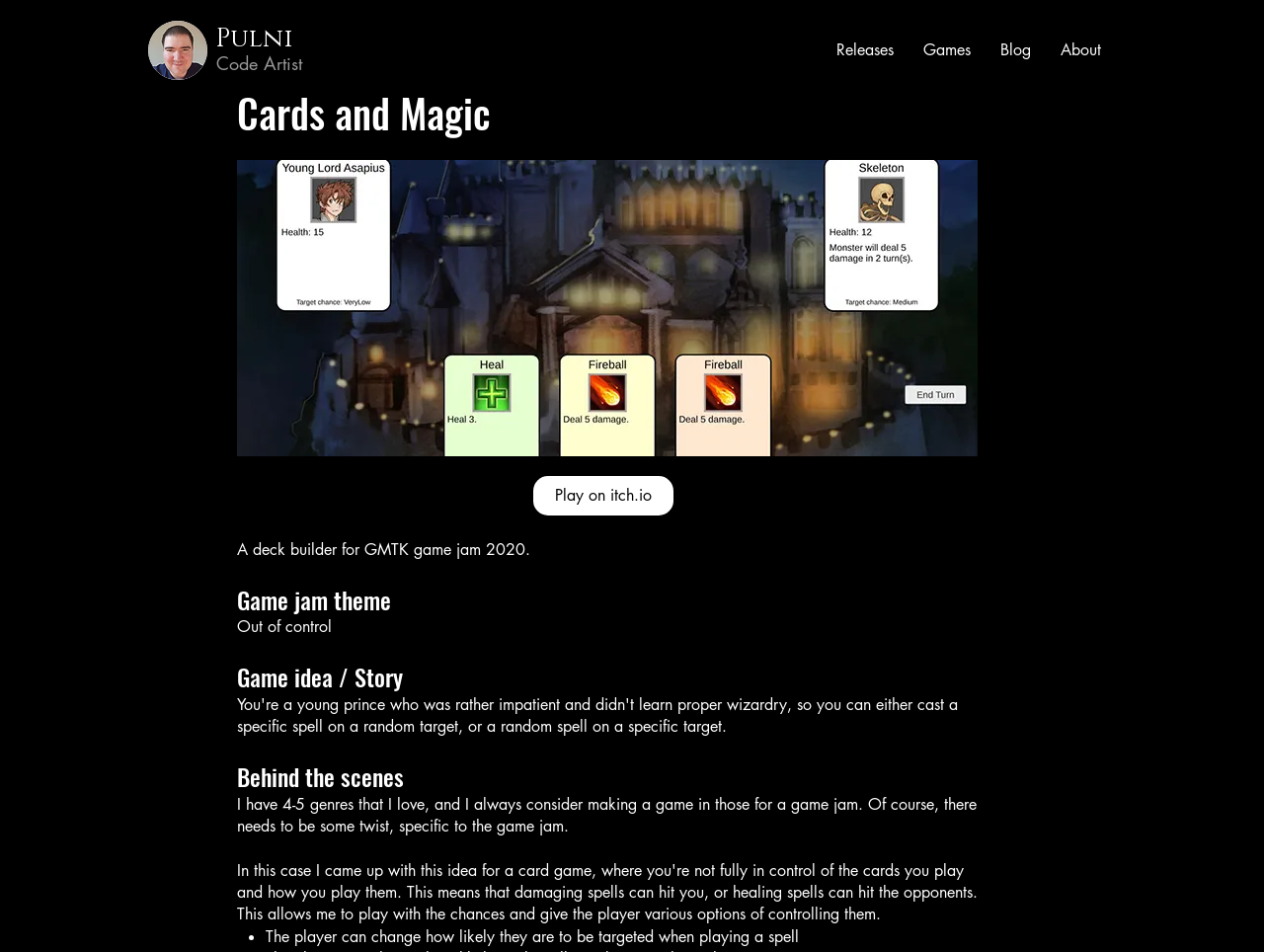Please locate and generate the primary heading on this webpage.

Cards and Magic